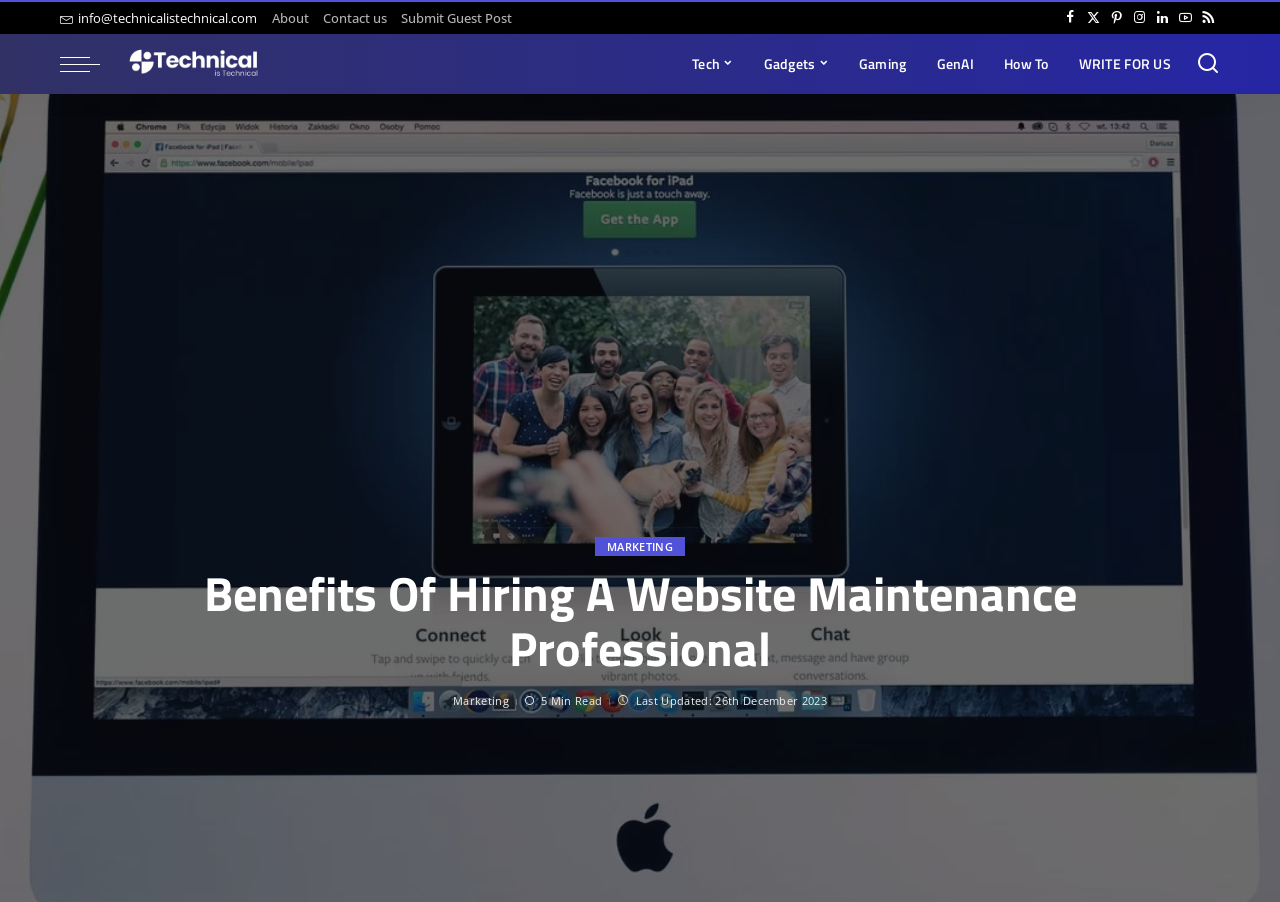Based on the provided description, "Smart Home Appliances", find the bounding box of the corresponding UI element in the screenshot.

[0.062, 0.24, 0.188, 0.276]